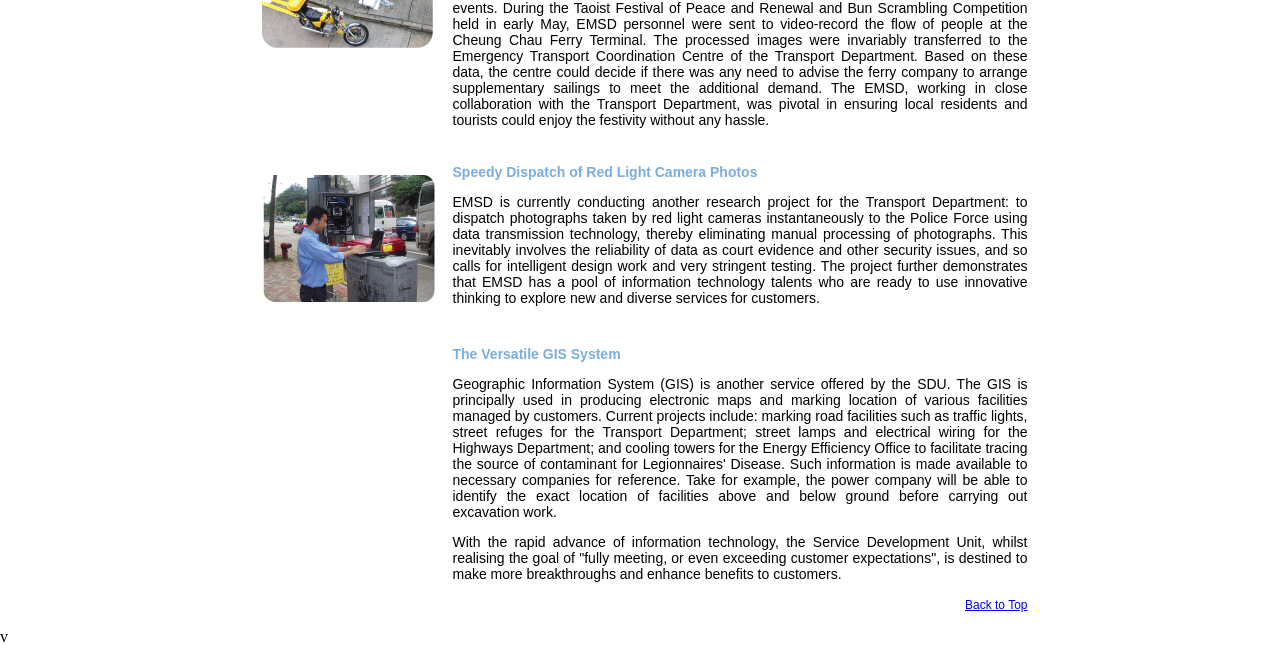Find the bounding box of the web element that fits this description: "Back to Top".

[0.754, 0.926, 0.803, 0.947]